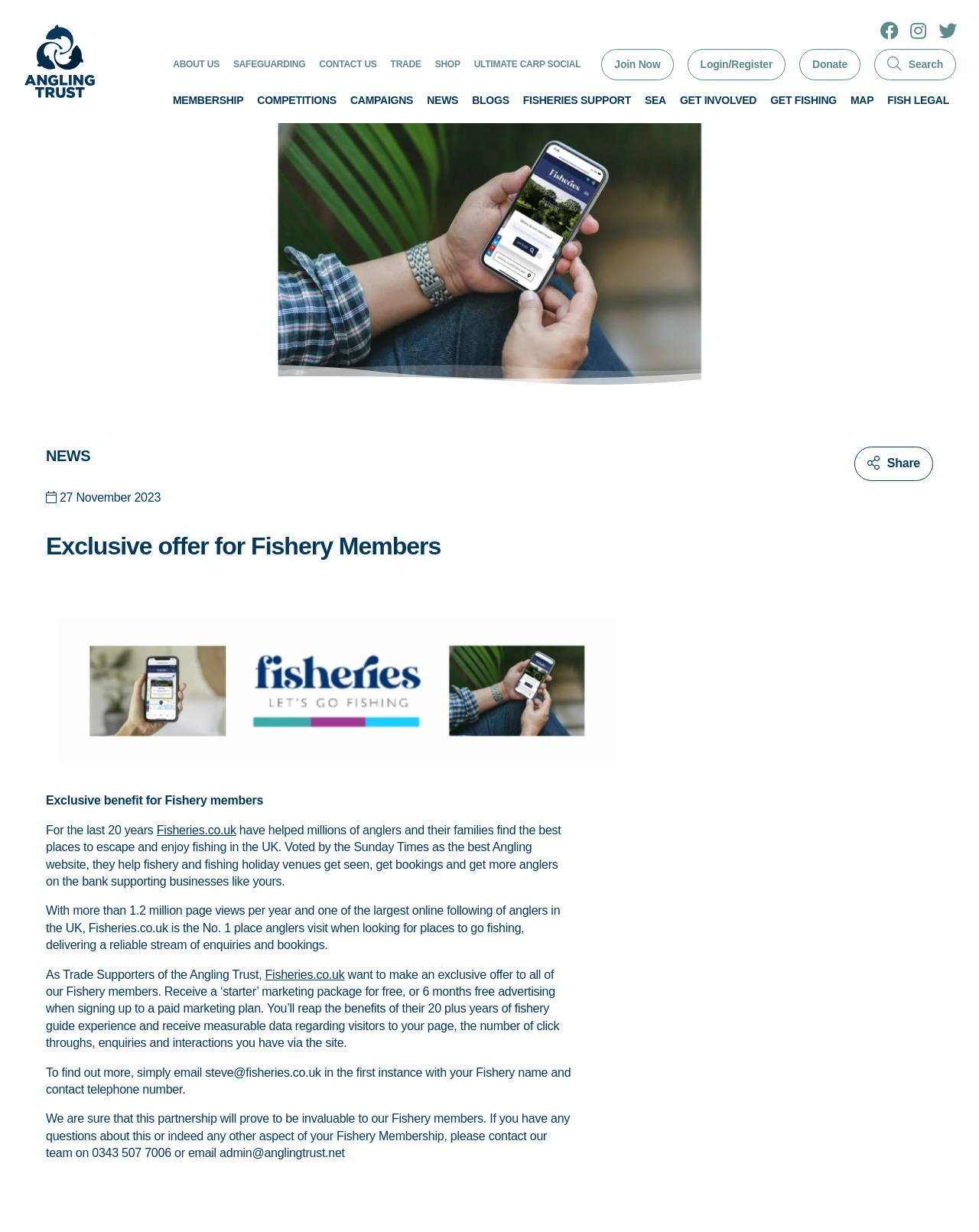How many years has Fisheries.co.uk been helping anglers?
Please provide a single word or phrase answer based on the image.

20 years